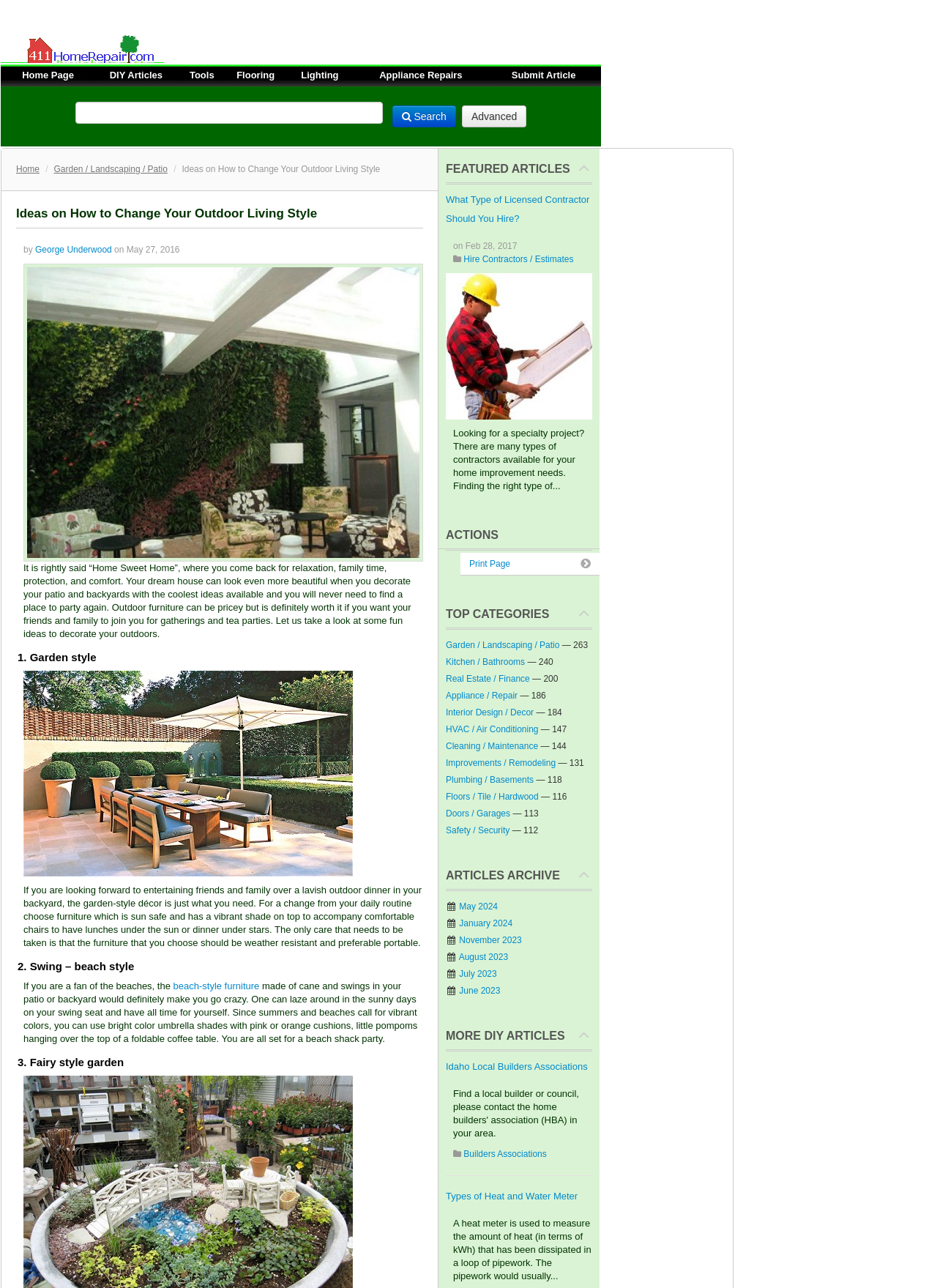What is the category with the most articles? Analyze the screenshot and reply with just one word or a short phrase.

Garden / Landscaping / Patio